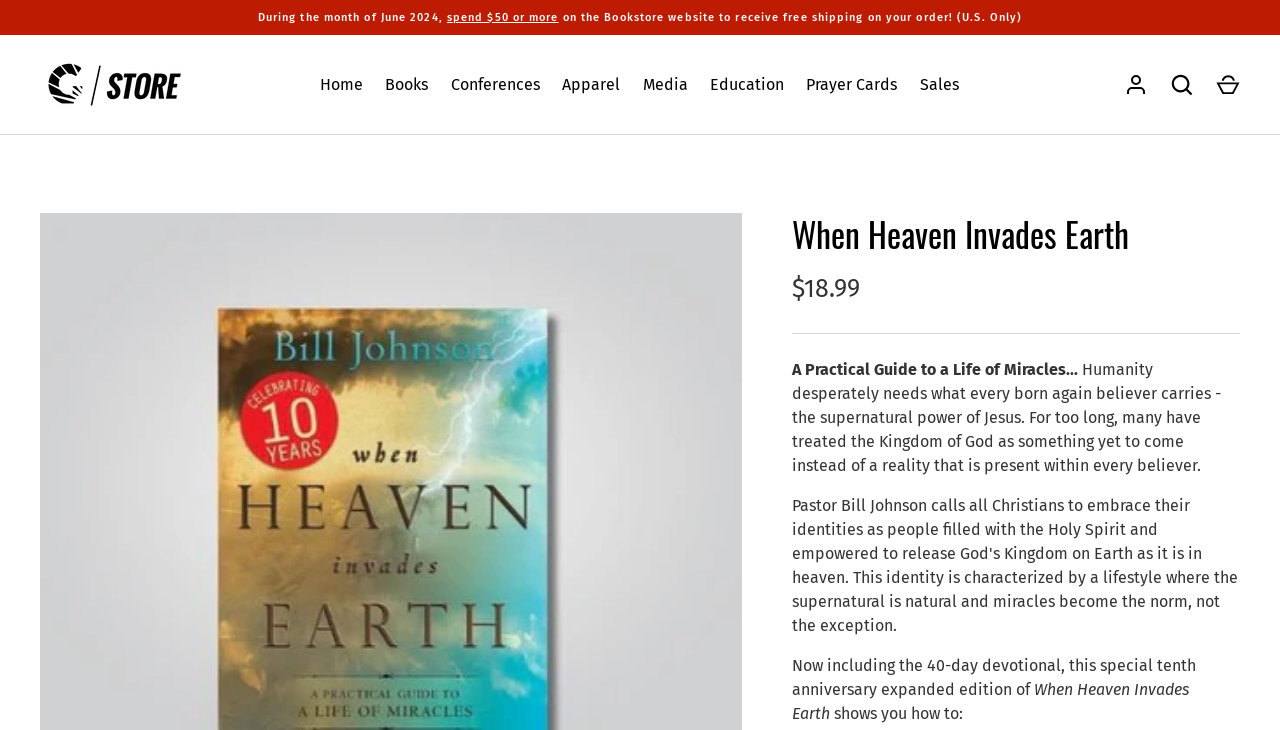Locate the bounding box coordinates of the clickable area needed to fulfill the instruction: "Click on the 'Home' link".

[0.241, 0.101, 0.292, 0.133]